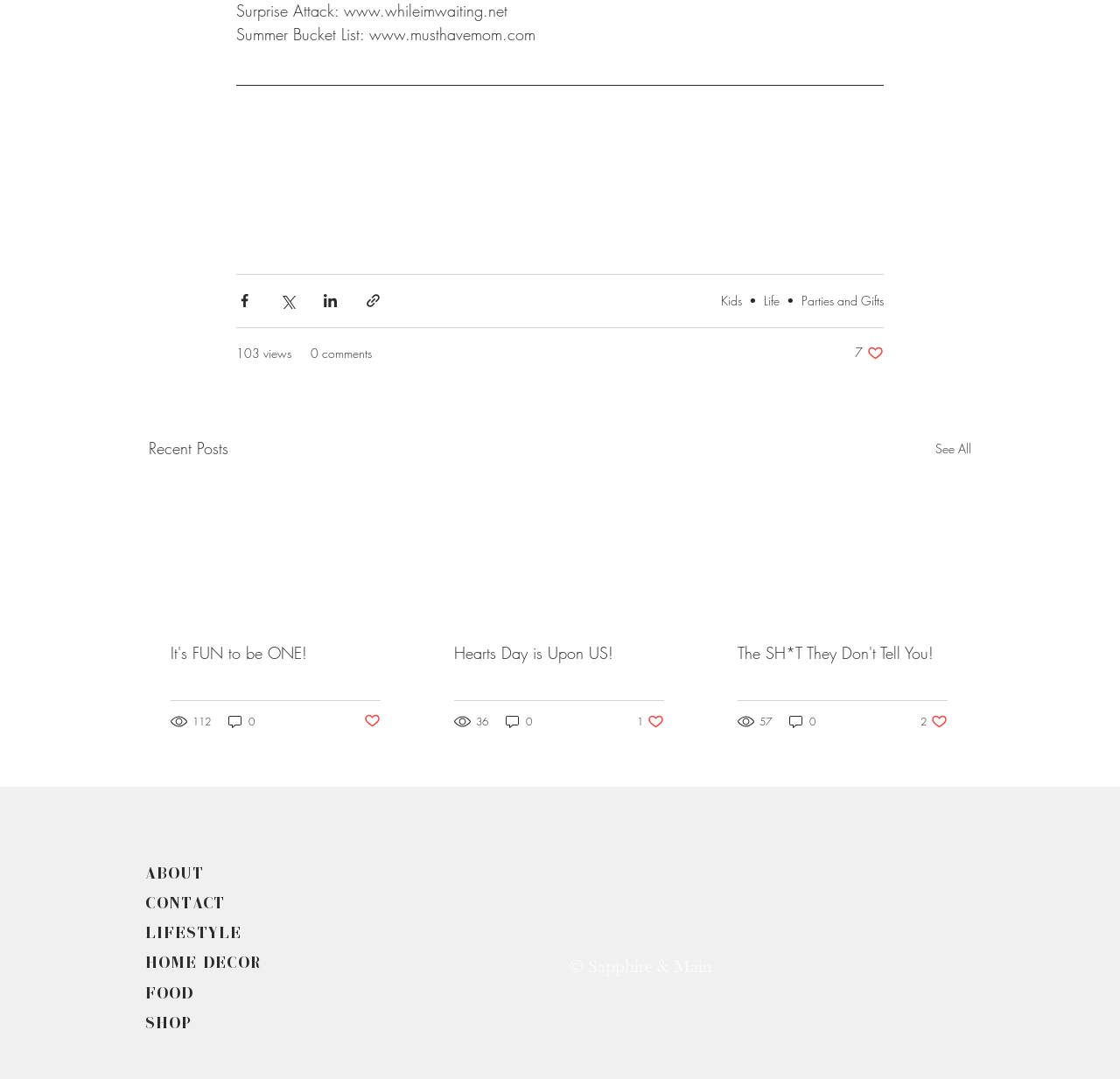Provide the bounding box for the UI element matching this description: "112".

[0.152, 0.661, 0.19, 0.677]